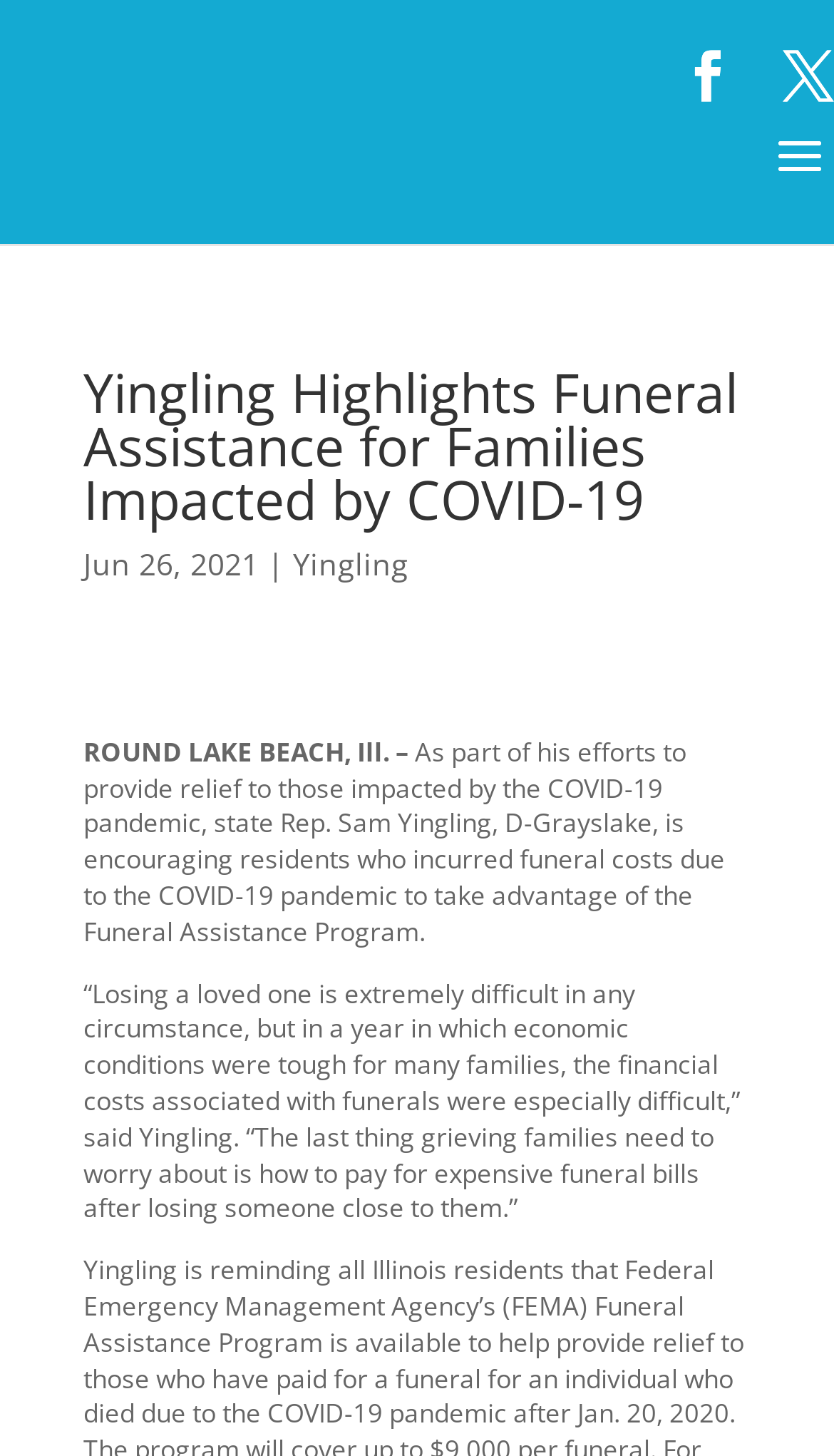What is the date mentioned in the article?
Using the details shown in the screenshot, provide a comprehensive answer to the question.

The date 'Jun 26, 2021' is mentioned in the article, which is likely the publication date of the article.